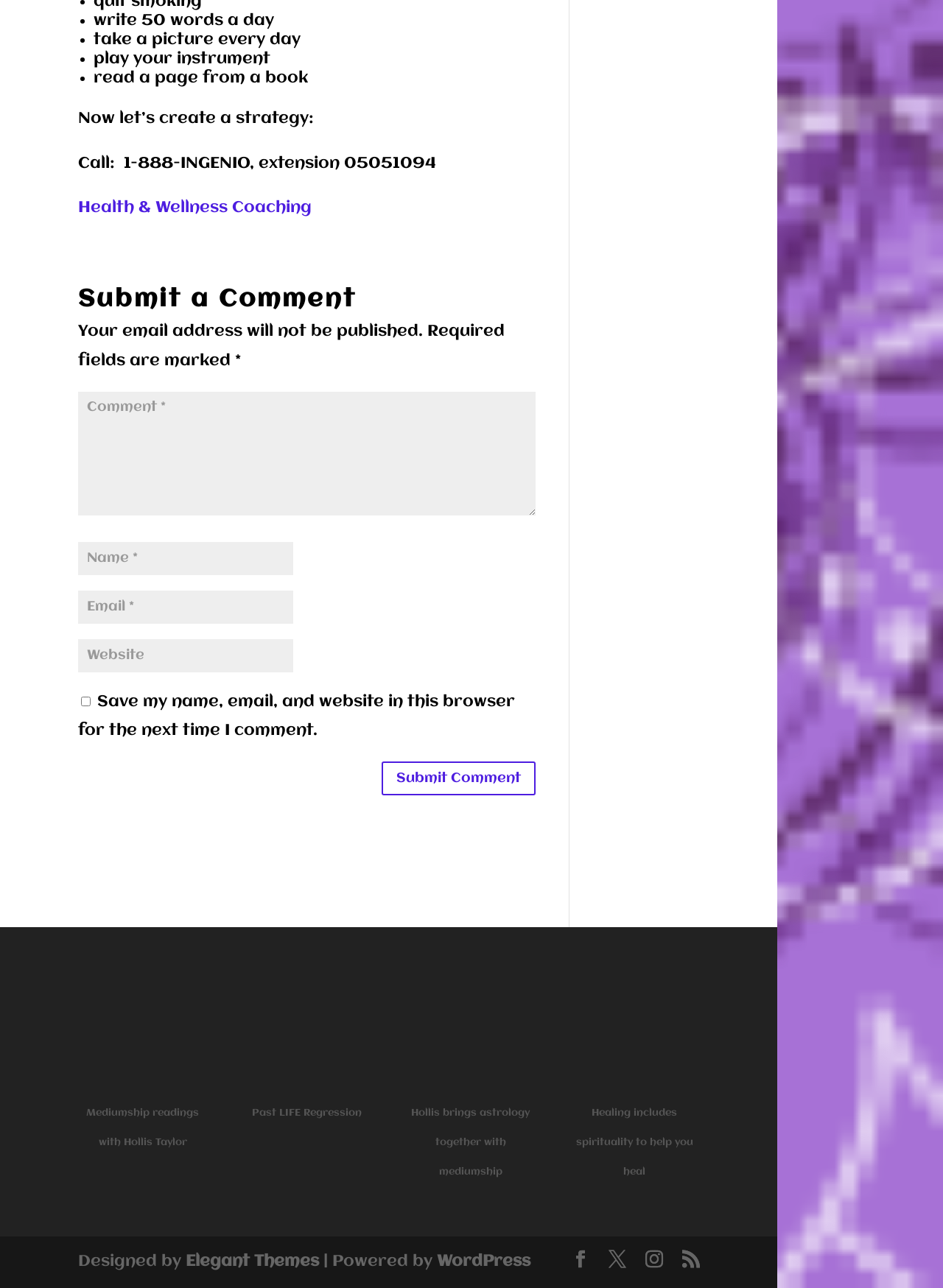Use a single word or phrase to answer the following:
What is the phone number to call for Health & Wellness Coaching?

1-888-INGENIO, extension 05051094